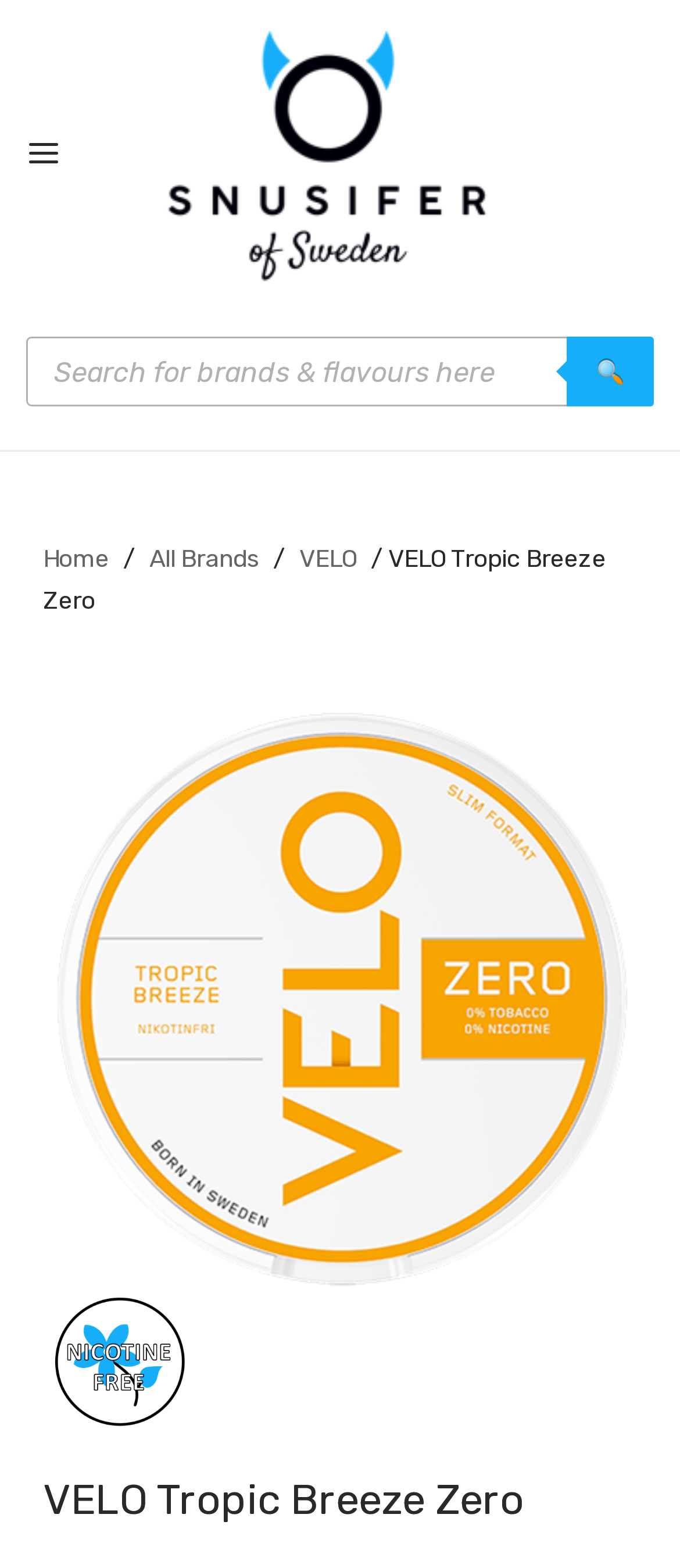What is the purpose of the search box?
Please give a well-detailed answer to the question.

The search box is intended for searching products, as indicated by the StaticText element 'Products search' and the searchbox element, which suggests that users can input keywords to find specific products on the website.